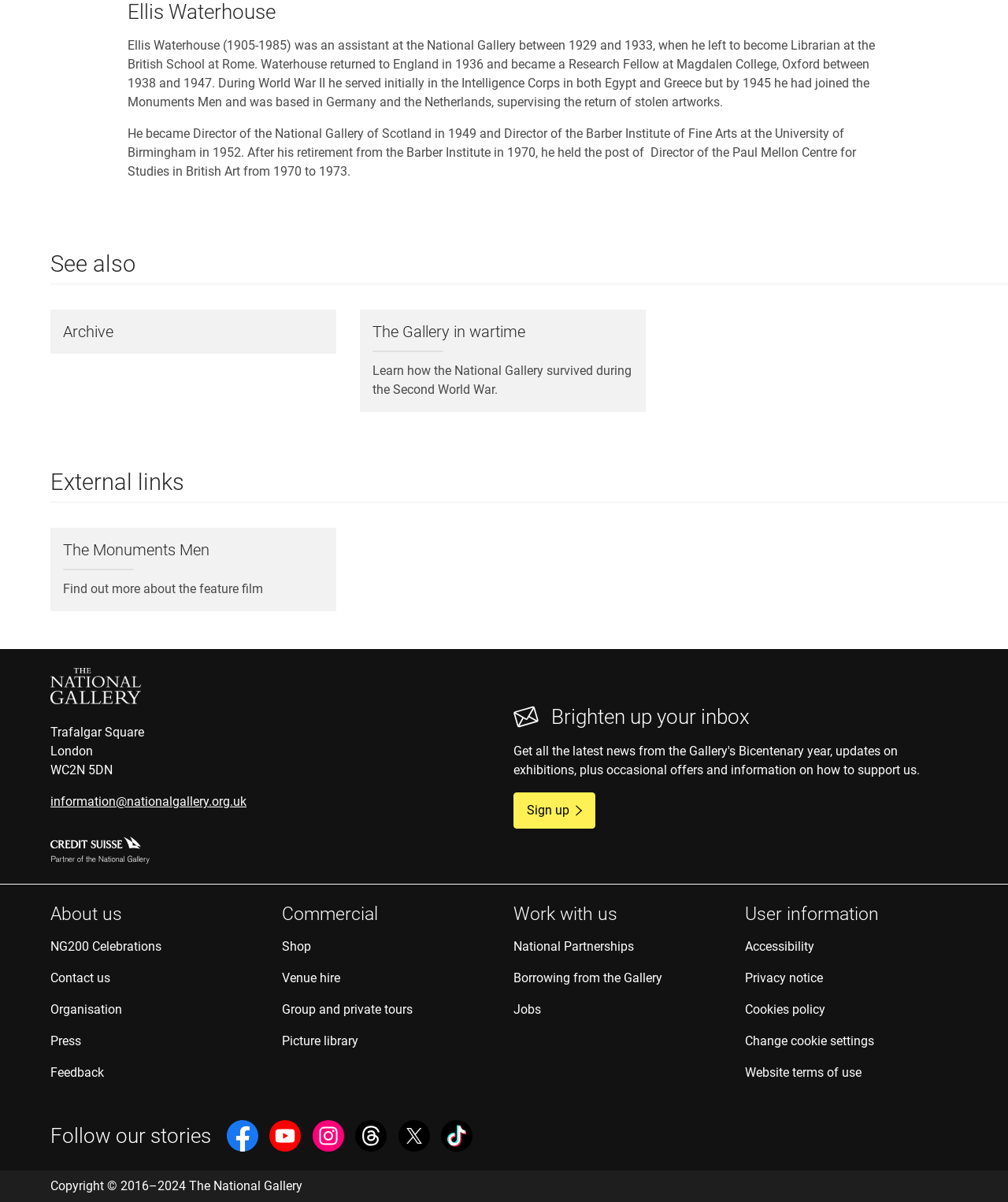Please locate the bounding box coordinates of the element that should be clicked to achieve the given instruction: "Follow the National Gallery on Facebook".

[0.225, 0.932, 0.256, 0.958]